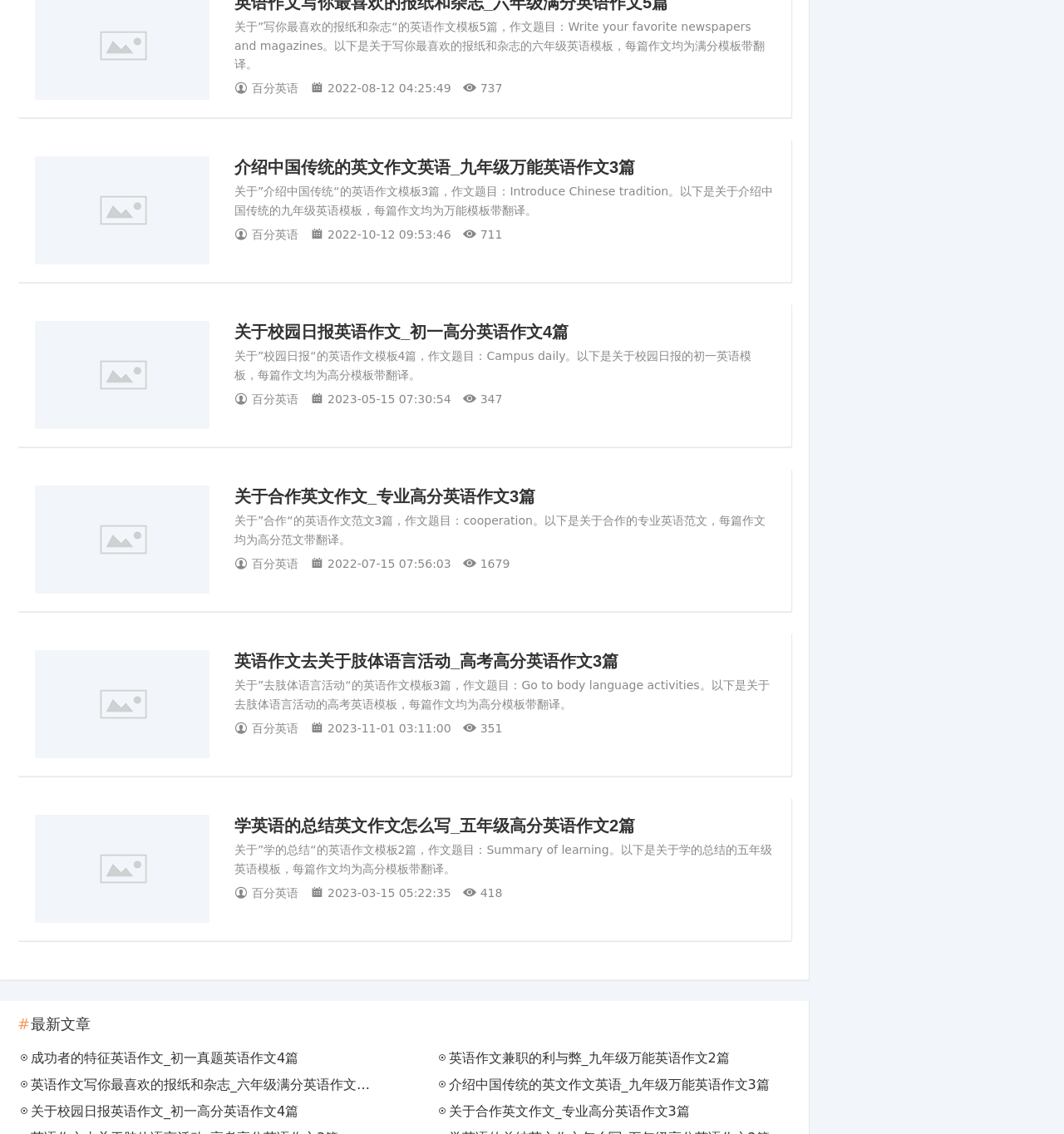Please examine the image and answer the question with a detailed explanation:
When was the last article published?

The last article was published on '2023-11-01 03:11:00' which is mentioned in the time element with ID 582. This timestamp indicates when the article was published or updated.